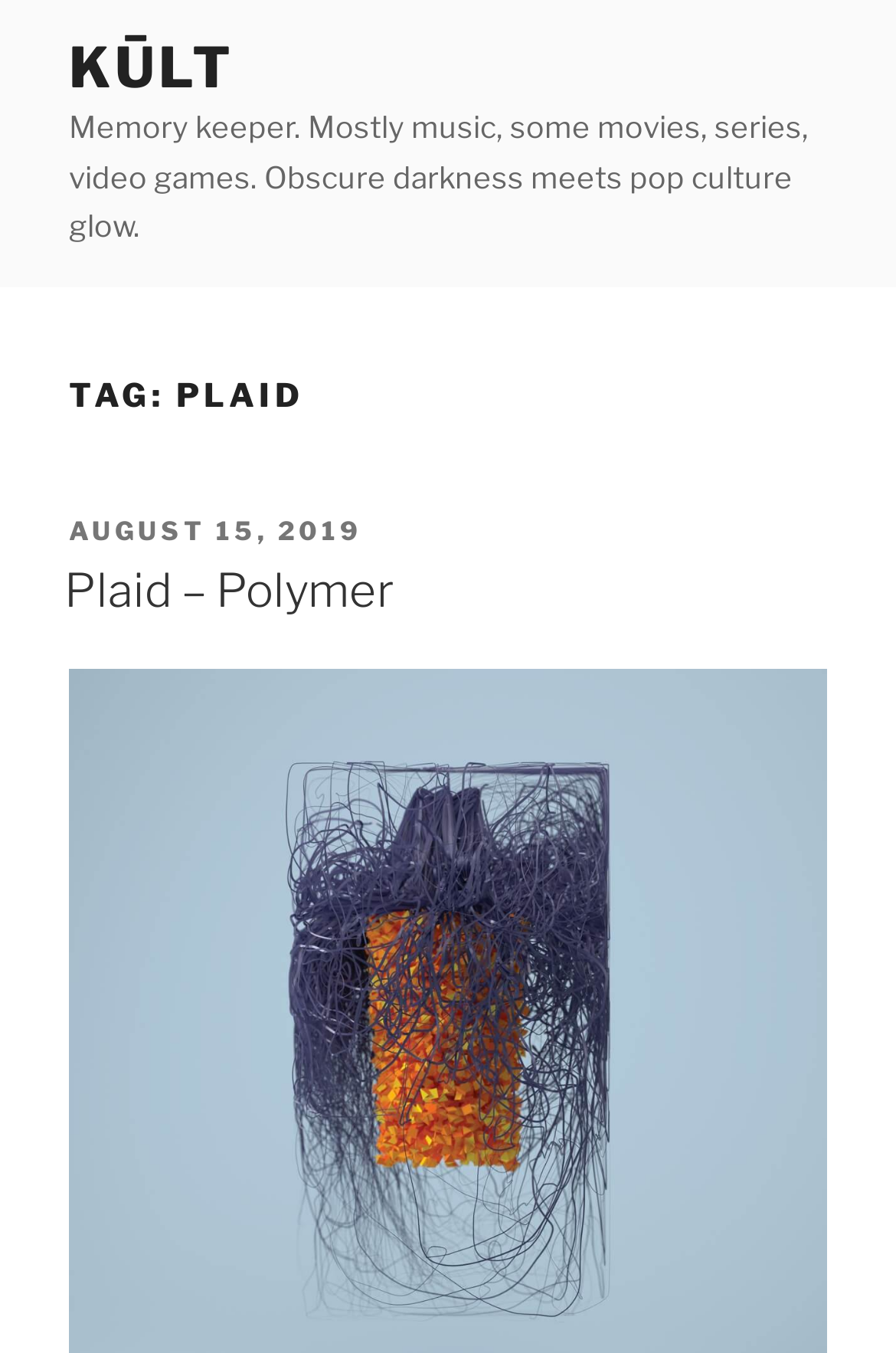Using the details in the image, give a detailed response to the question below:
What is the tone of the memory keeper's content?

The tone of the memory keeper's content can be inferred from the StaticText element with the text 'Memory keeper. Mostly music, some movies, series, video games. Obscure darkness meets pop culture glow.' which suggests that the tone of the content is a mix of obscure darkness and pop culture glow.